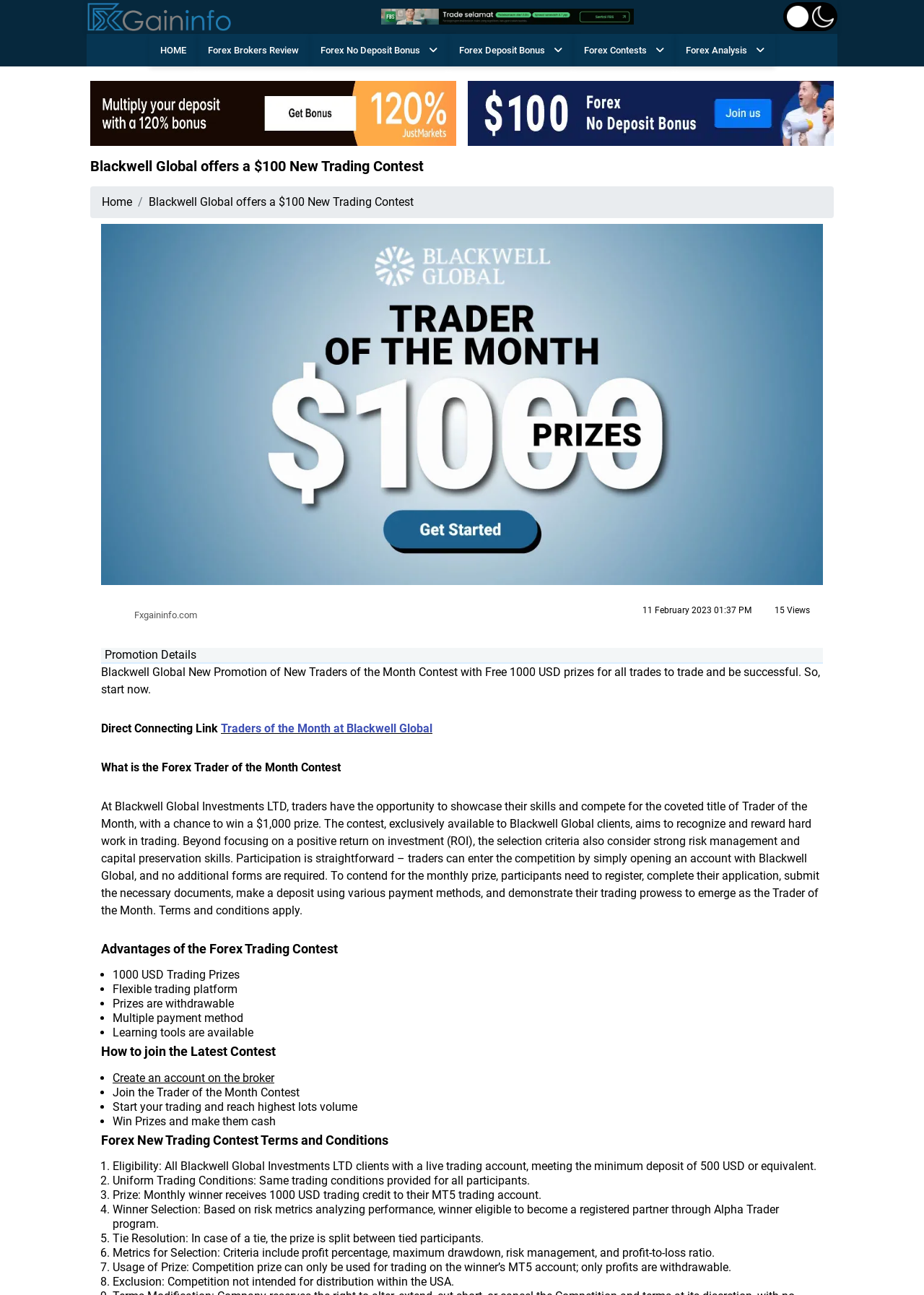Please predict the bounding box coordinates of the element's region where a click is necessary to complete the following instruction: "Create an account on the broker". The coordinates should be represented by four float numbers between 0 and 1, i.e., [left, top, right, bottom].

[0.122, 0.827, 0.297, 0.838]